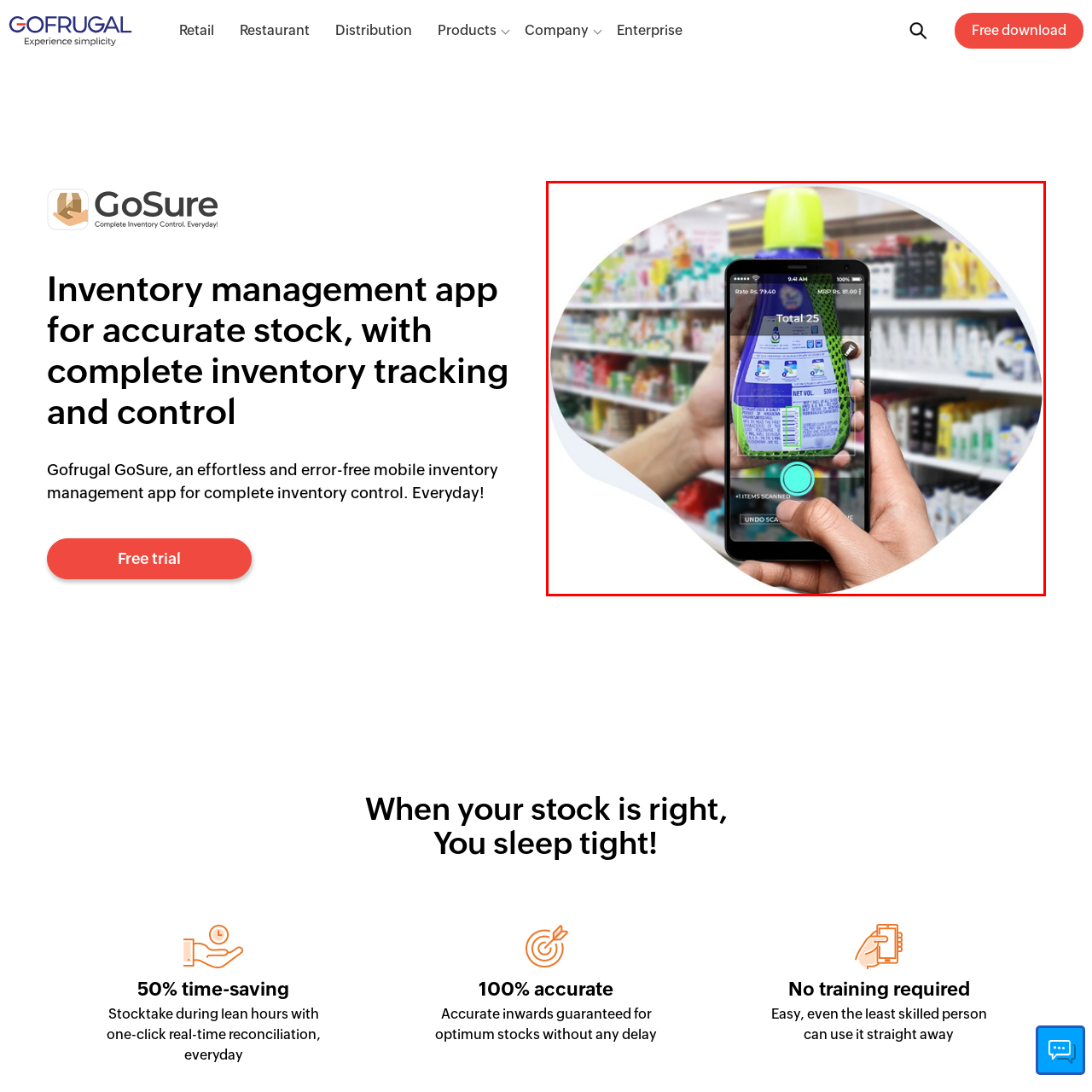Analyze the picture enclosed by the red bounding box and provide a single-word or phrase answer to this question:
What is the purpose of the highlighted scanning circle?

To scan items quickly